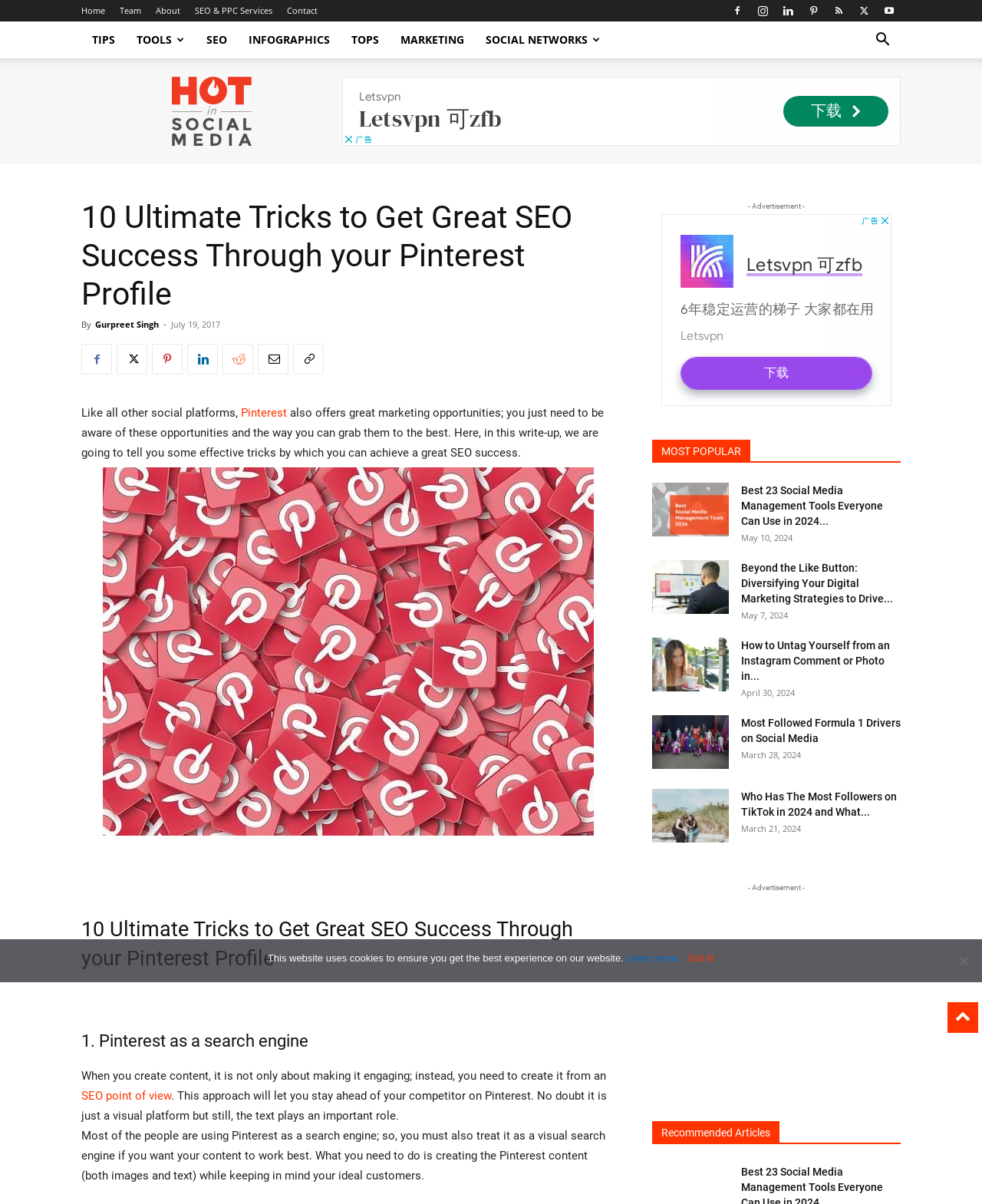What is the purpose of creating content on Pinterest?
Based on the screenshot, provide a one-word or short-phrase response.

to stay ahead of competitors